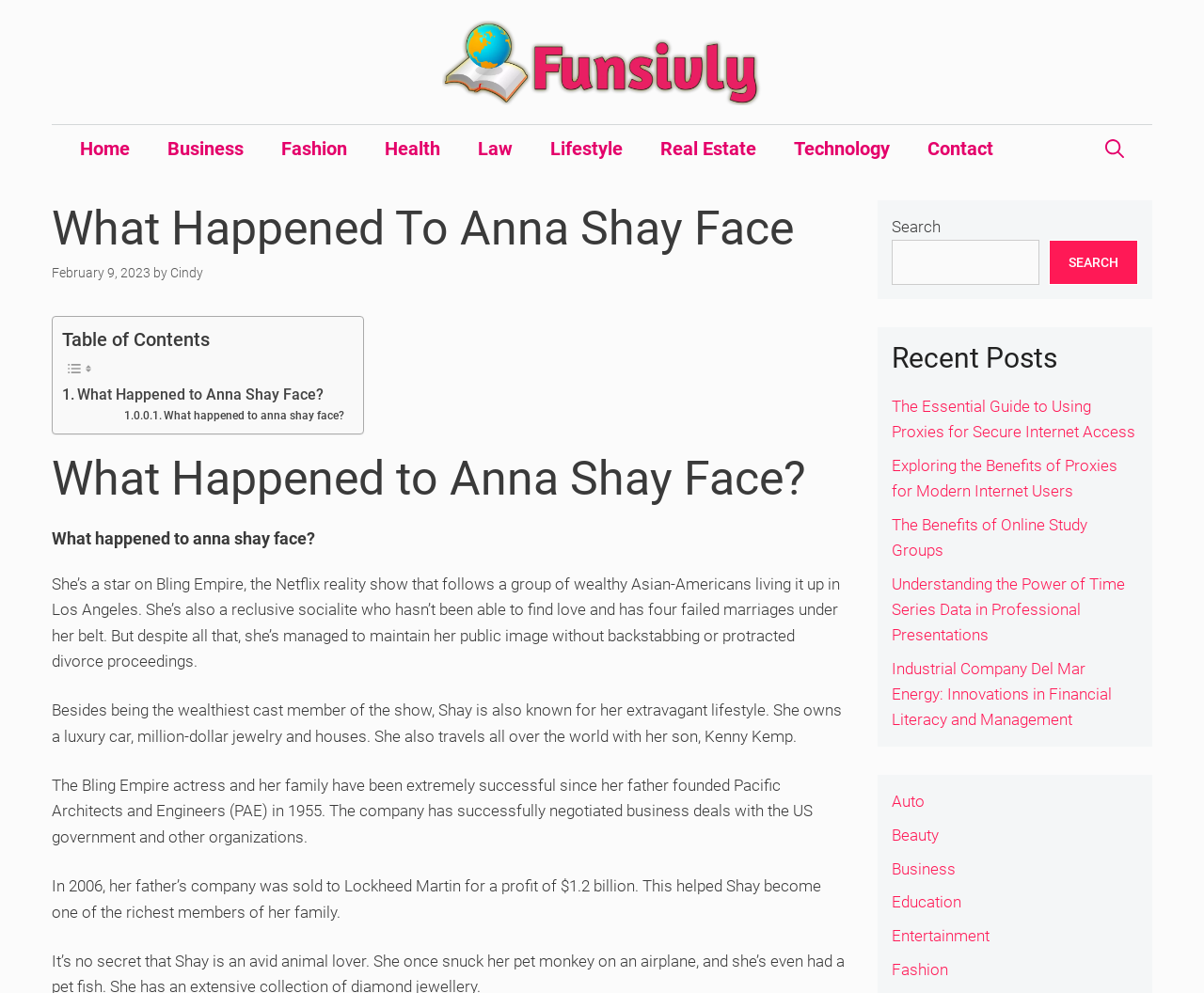Determine the bounding box coordinates of the clickable region to execute the instruction: "Click on the 'Home' link". The coordinates should be four float numbers between 0 and 1, denoted as [left, top, right, bottom].

[0.051, 0.126, 0.123, 0.174]